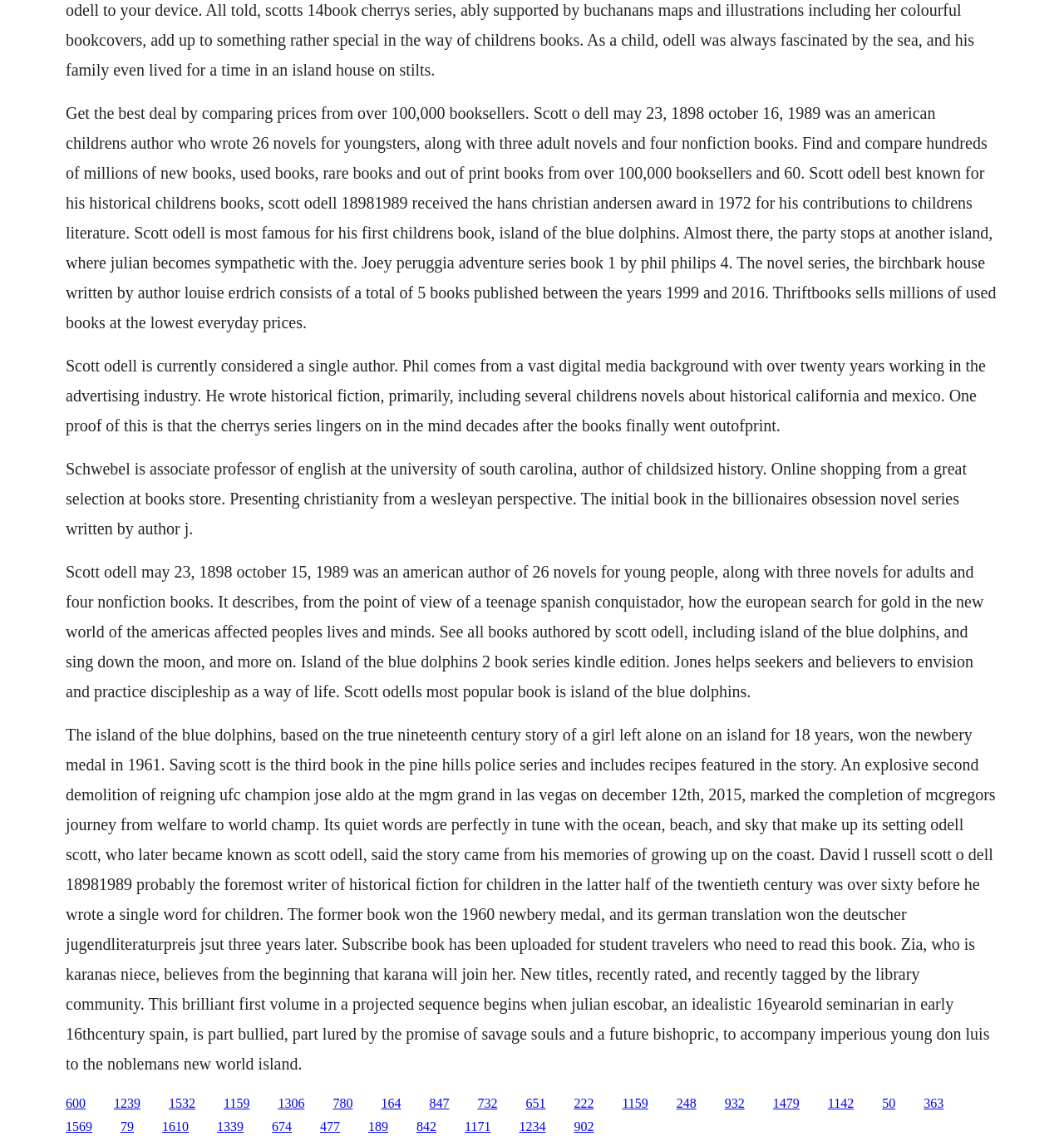Please reply to the following question using a single word or phrase: 
What is the name of the award received by Scott O'Dell in 1972?

Hans Christian Andersen Award